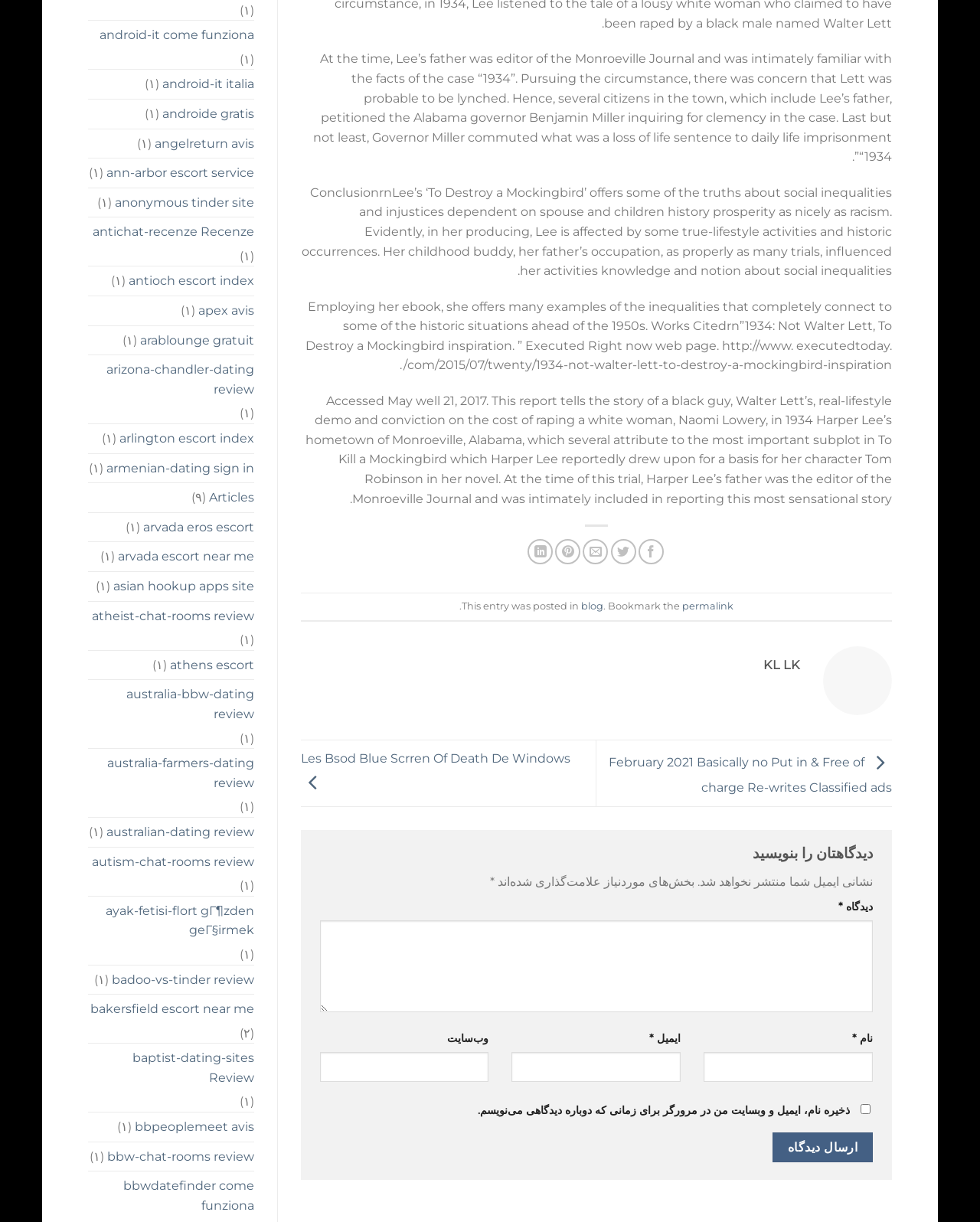Find the bounding box coordinates of the area to click in order to follow the instruction: "Submit a comment".

[0.788, 0.926, 0.891, 0.951]